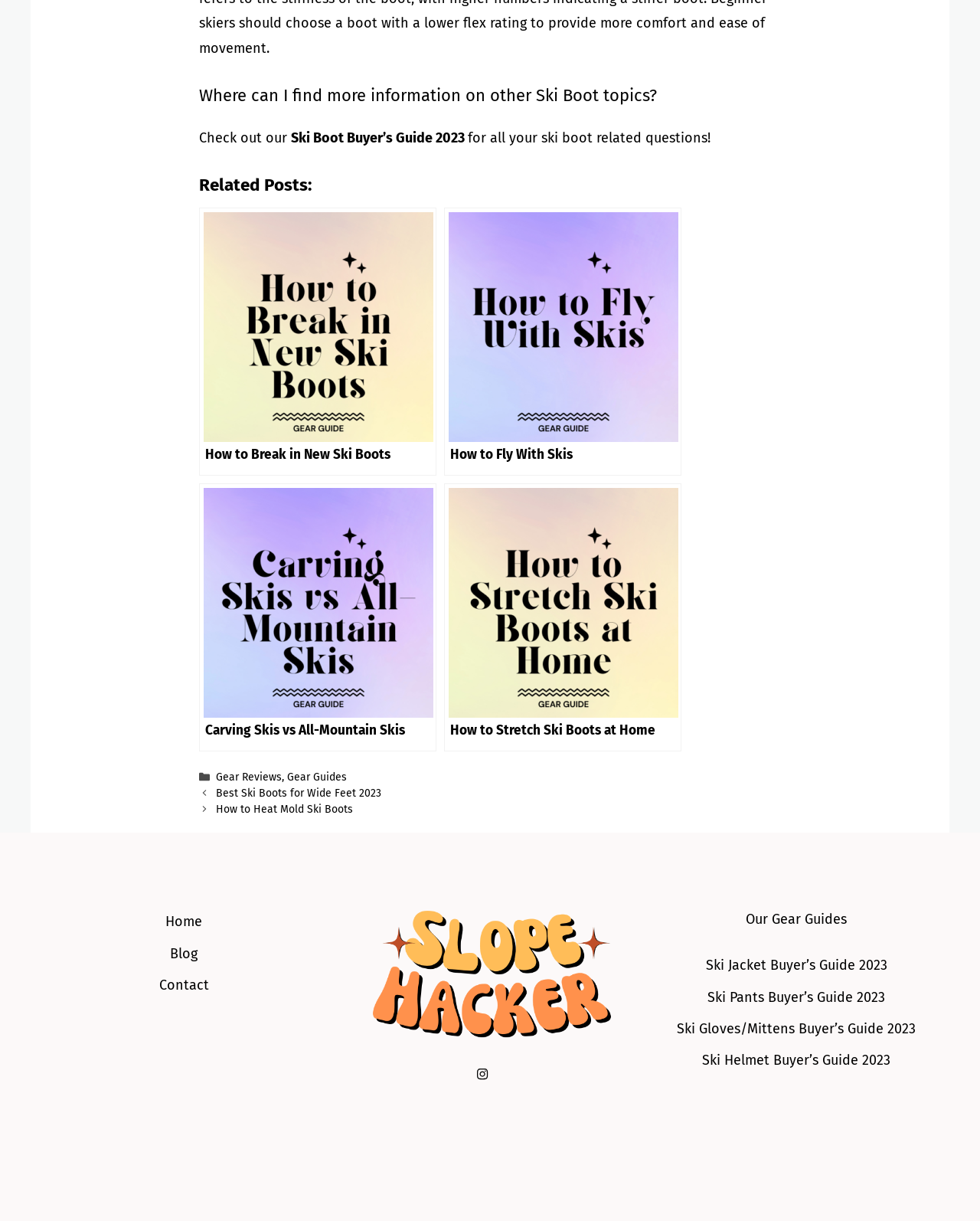Kindly provide the bounding box coordinates of the section you need to click on to fulfill the given instruction: "Explore the Gear Reviews category".

[0.221, 0.631, 0.288, 0.642]